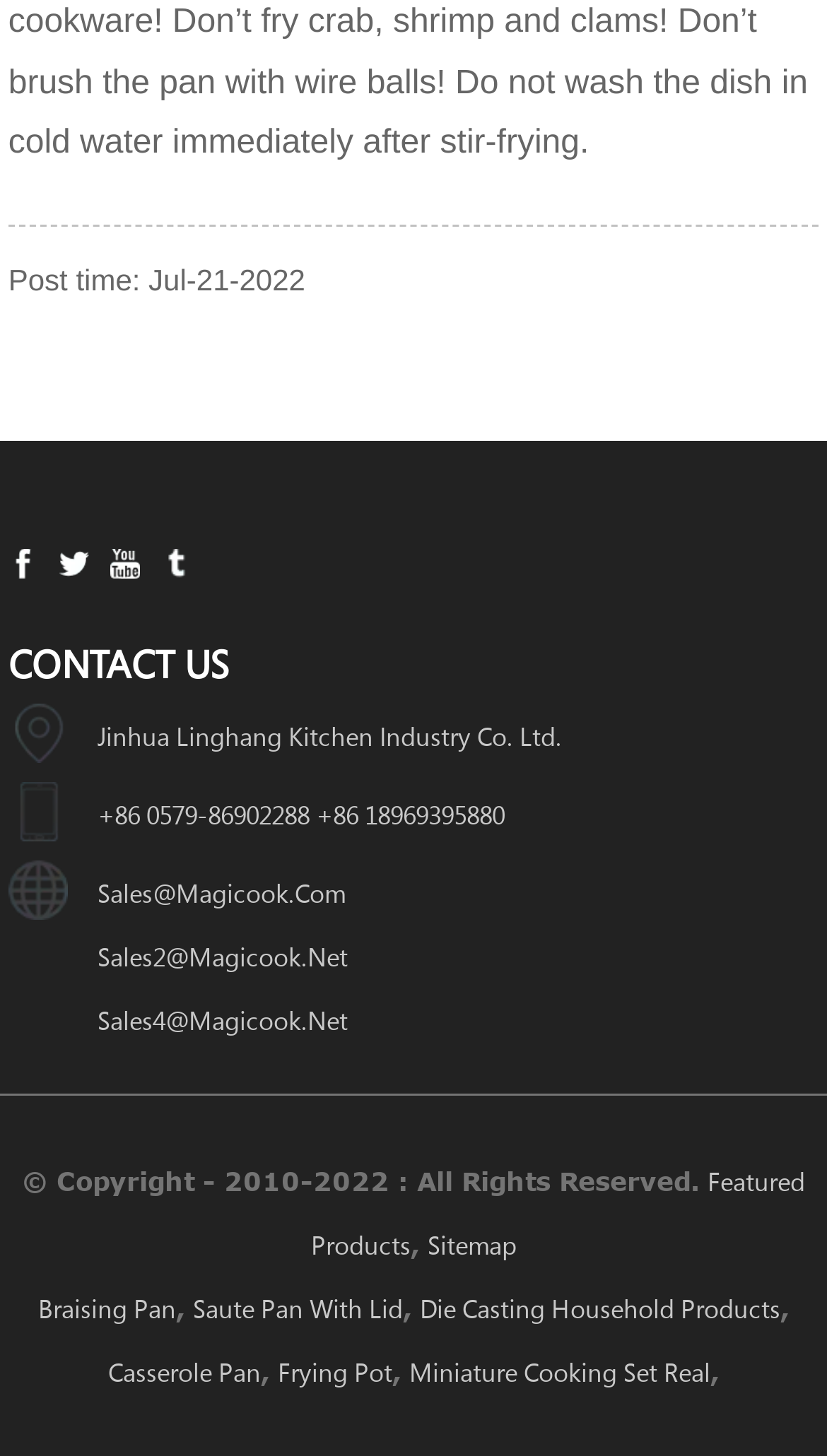Locate the bounding box coordinates of the region to be clicked to comply with the following instruction: "Call the phone number +86 0579-86902288". The coordinates must be four float numbers between 0 and 1, in the form [left, top, right, bottom].

[0.118, 0.548, 0.374, 0.571]